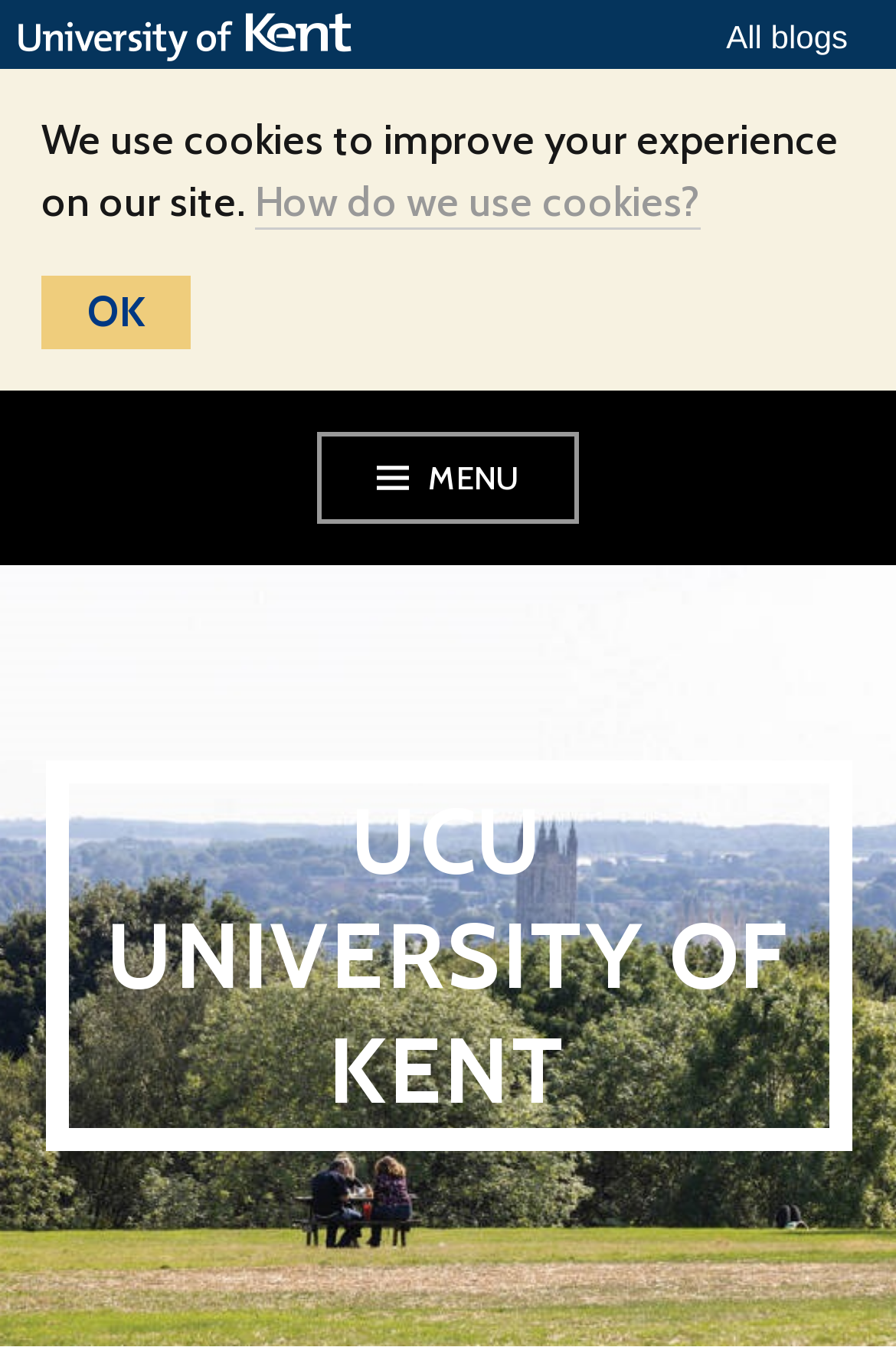Please extract and provide the main headline of the webpage.

UCU UNIVERSITY OF KENT